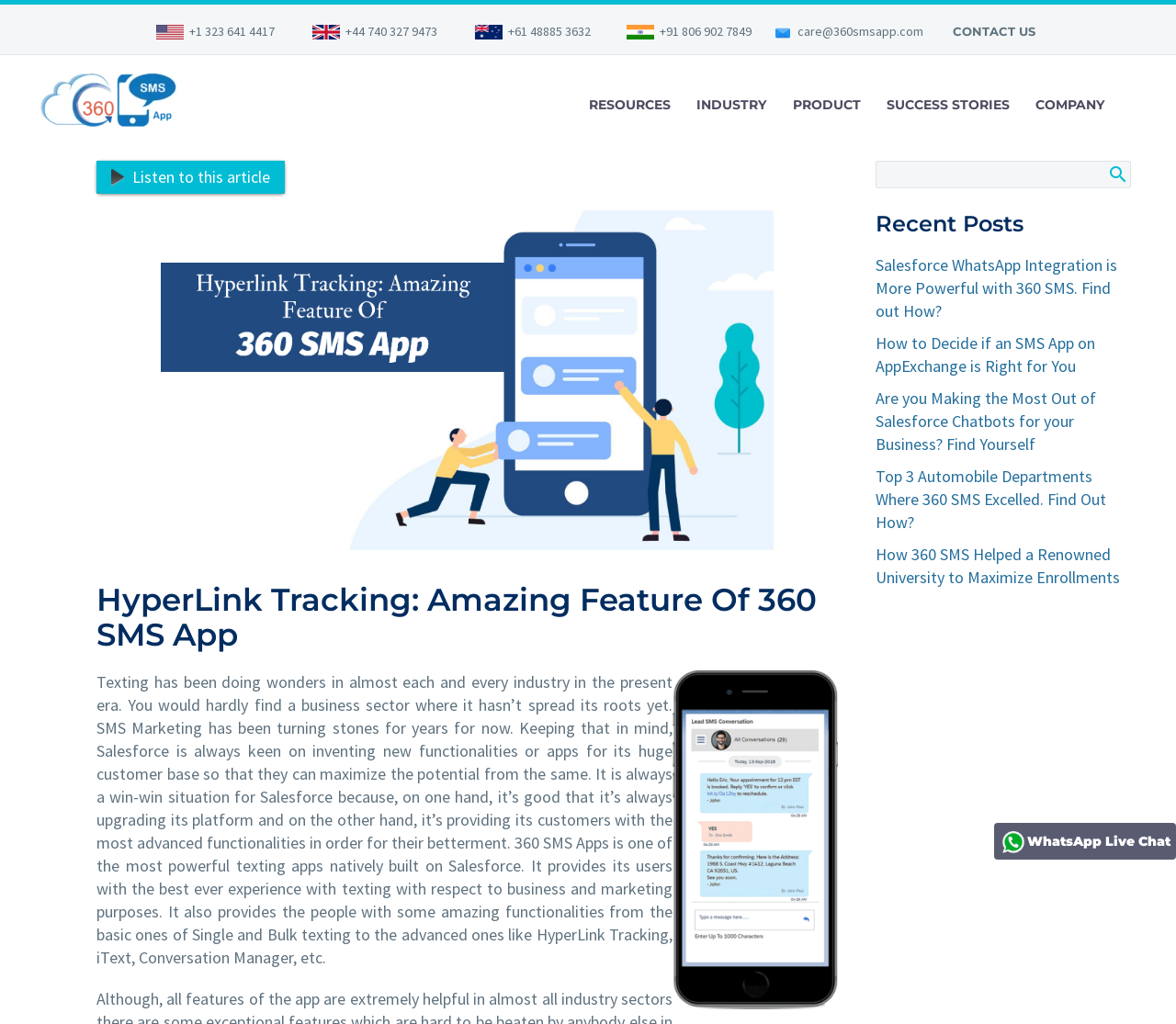Please locate the bounding box coordinates of the region I need to click to follow this instruction: "Read the recent post about Salesforce WhatsApp Integration".

[0.745, 0.248, 0.962, 0.315]